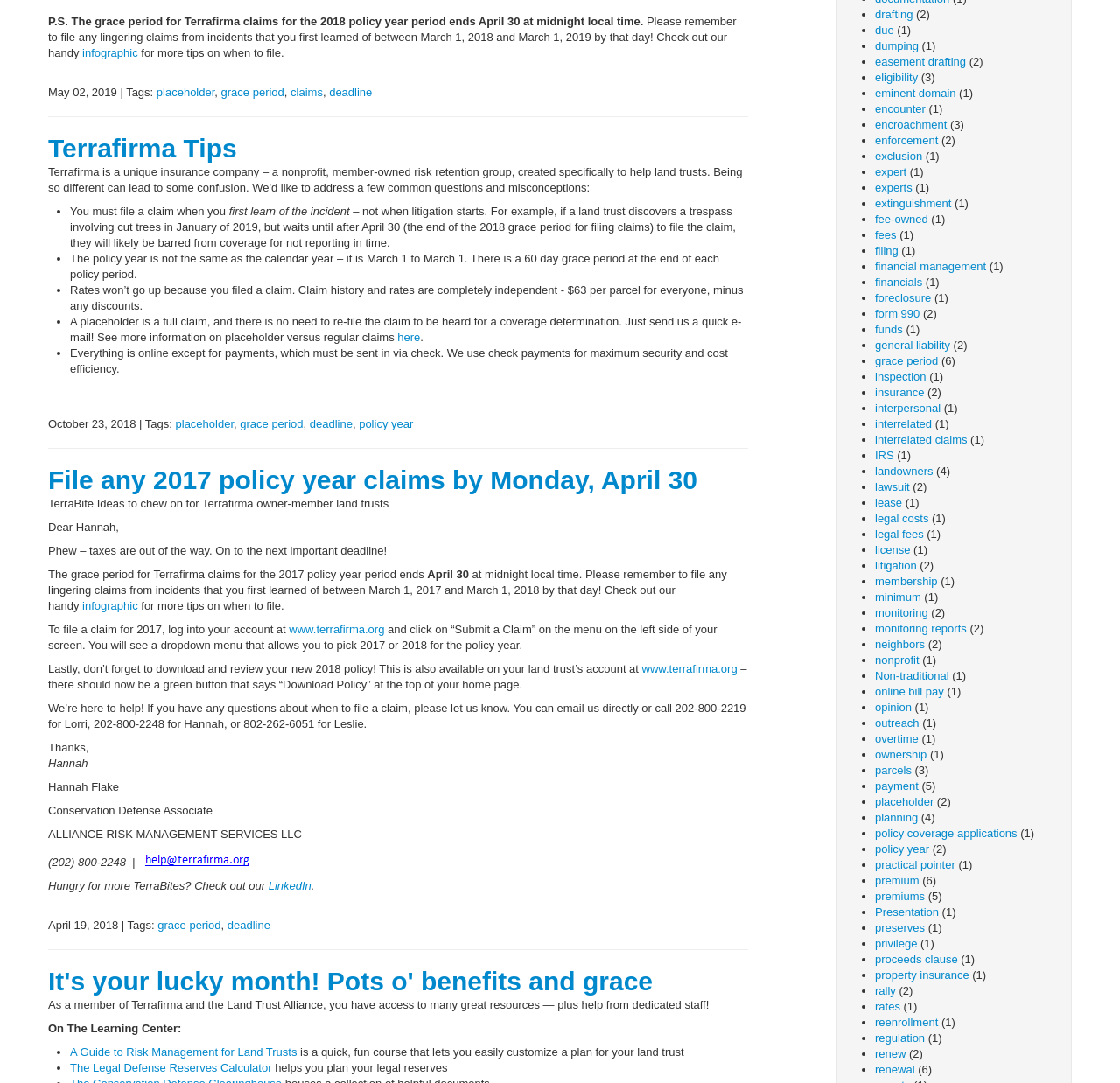Identify the bounding box coordinates of the area that should be clicked in order to complete the given instruction: "download the new 2018 policy". The bounding box coordinates should be four float numbers between 0 and 1, i.e., [left, top, right, bottom].

[0.573, 0.611, 0.658, 0.624]